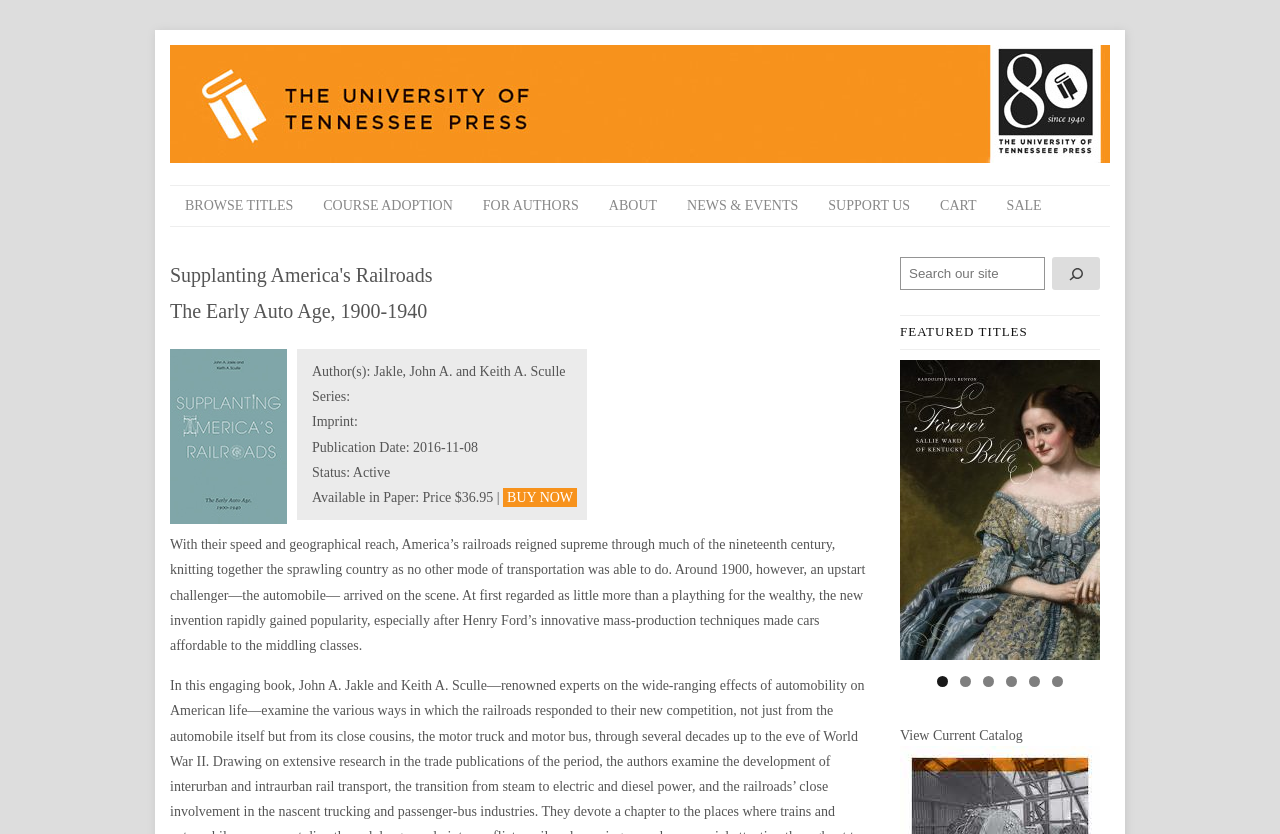Show me the bounding box coordinates of the clickable region to achieve the task as per the instruction: "Search for a title".

[0.703, 0.308, 0.859, 0.348]